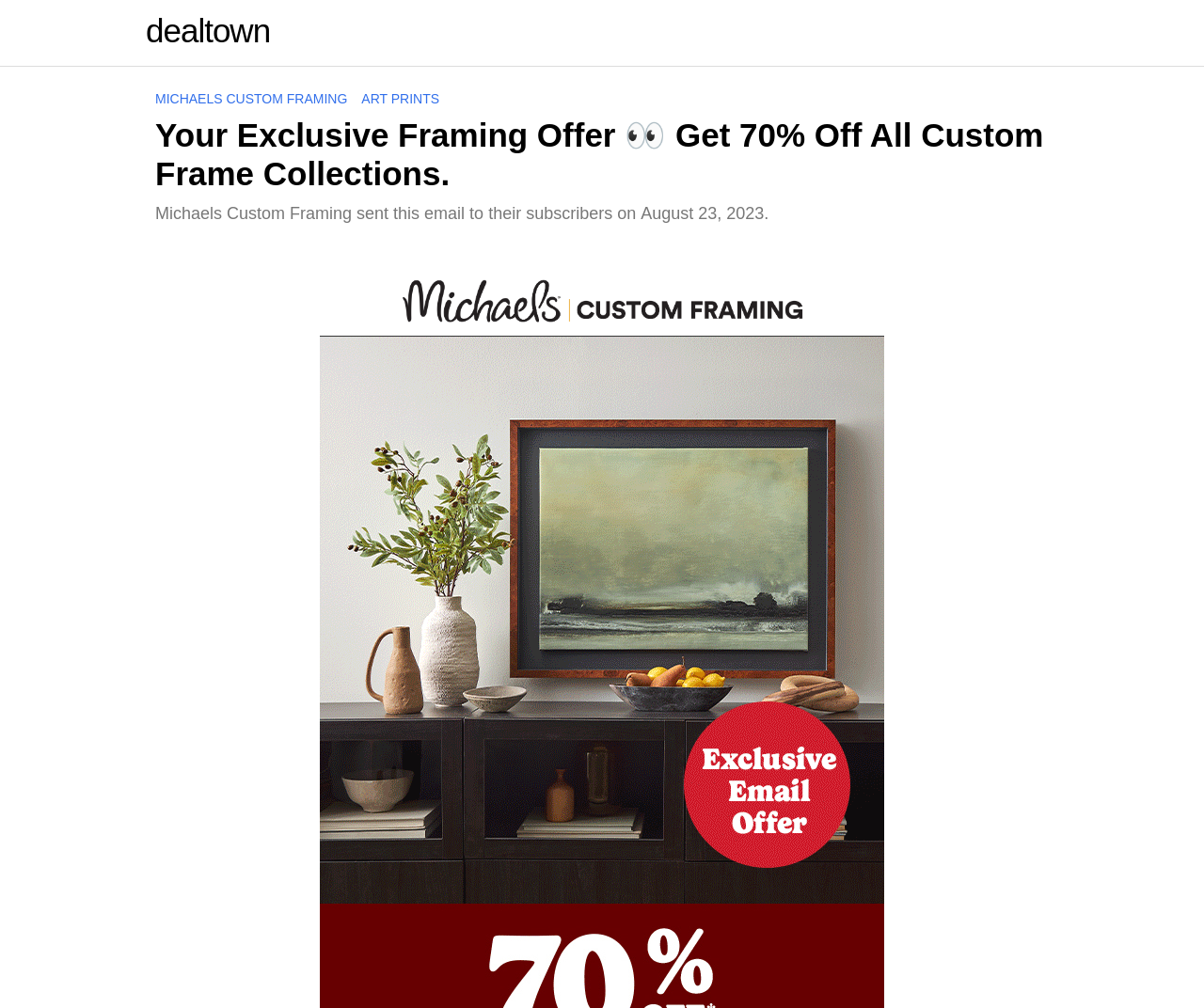Please specify the bounding box coordinates in the format (top-left x, top-left y, bottom-right x, bottom-right y), with values ranging from 0 to 1. Identify the bounding box for the UI component described as follows: Michaels Custom Framing

[0.129, 0.09, 0.289, 0.105]